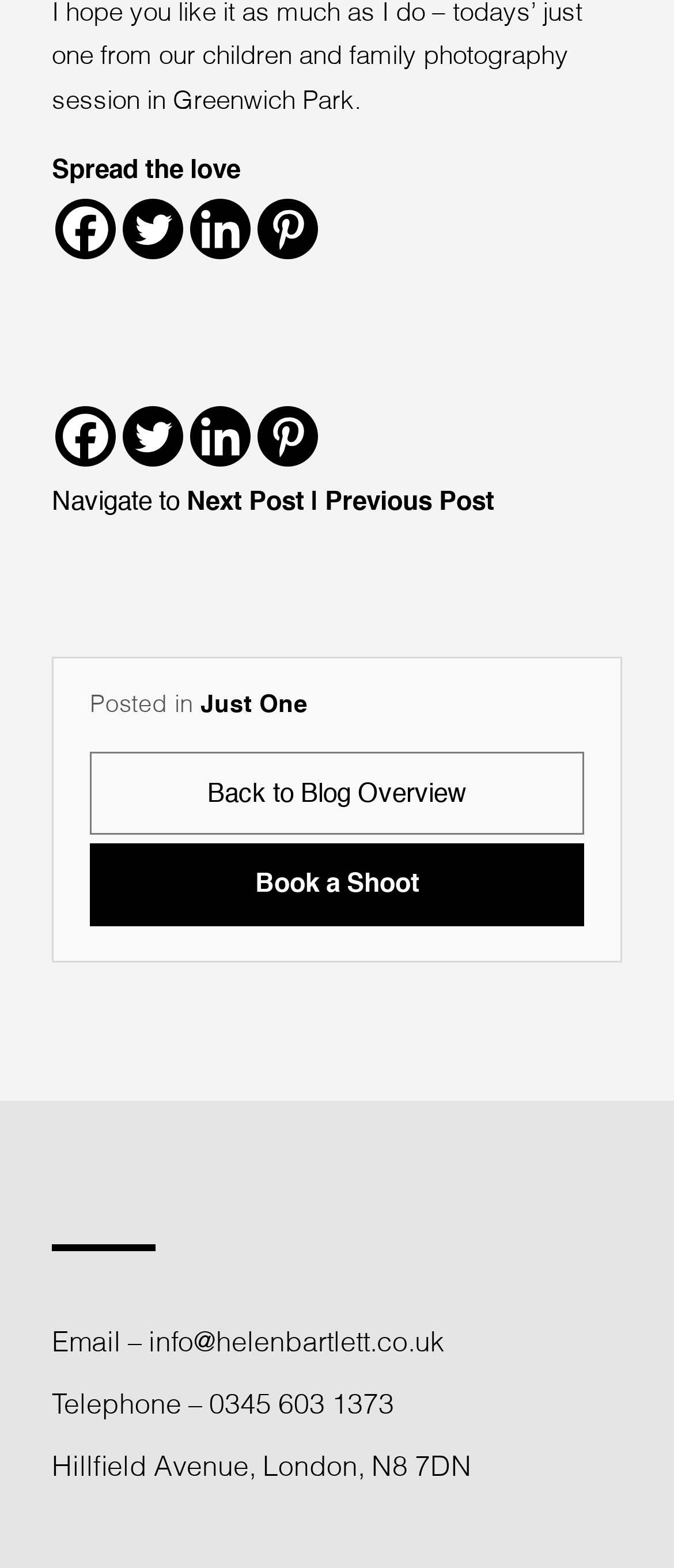Find the bounding box coordinates for the UI element that matches this description: "Back to Blog Overview".

[0.133, 0.48, 0.867, 0.533]